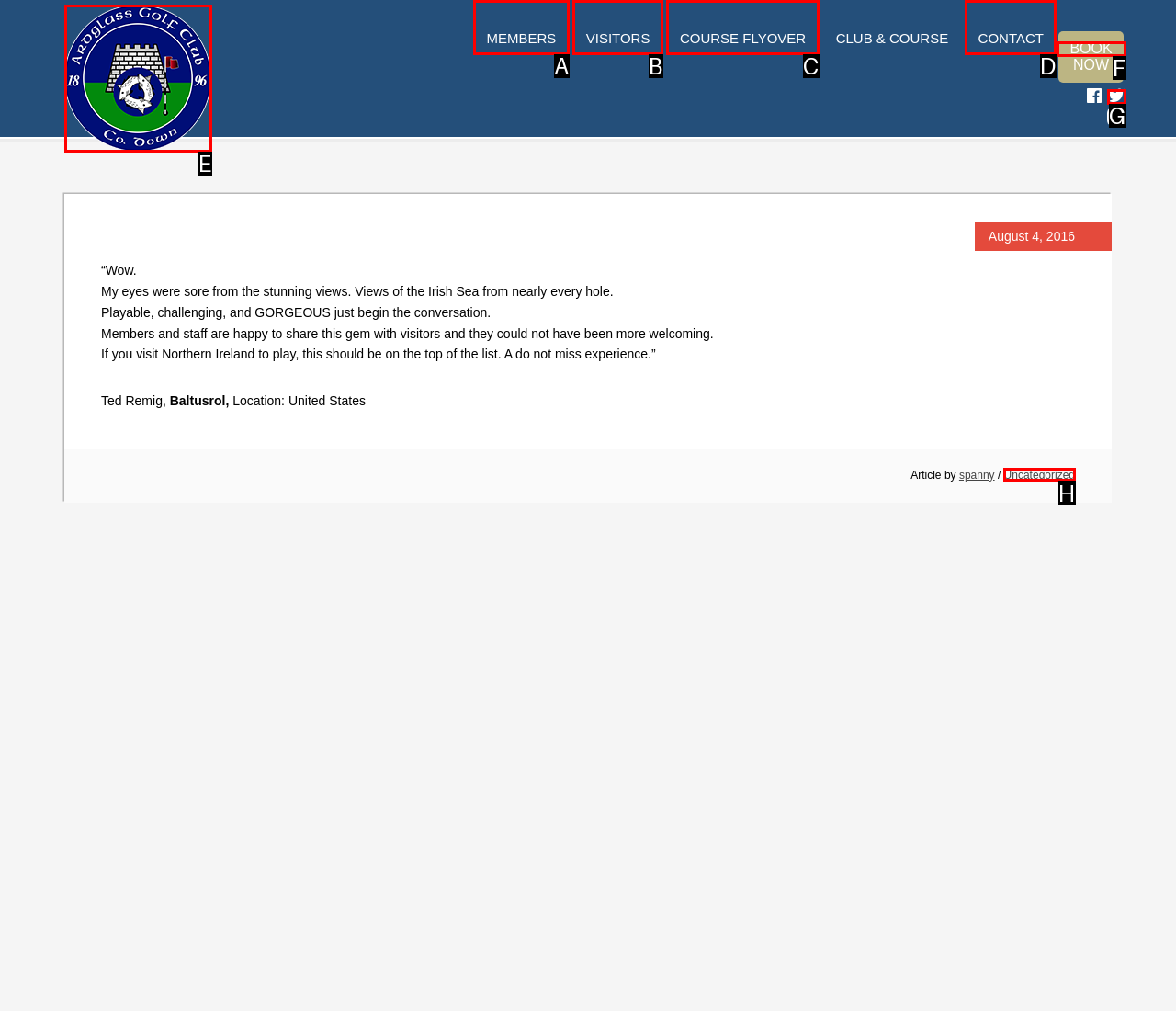Select the letter of the UI element you need to click to complete this task: Click the 'CONTACT' link.

D